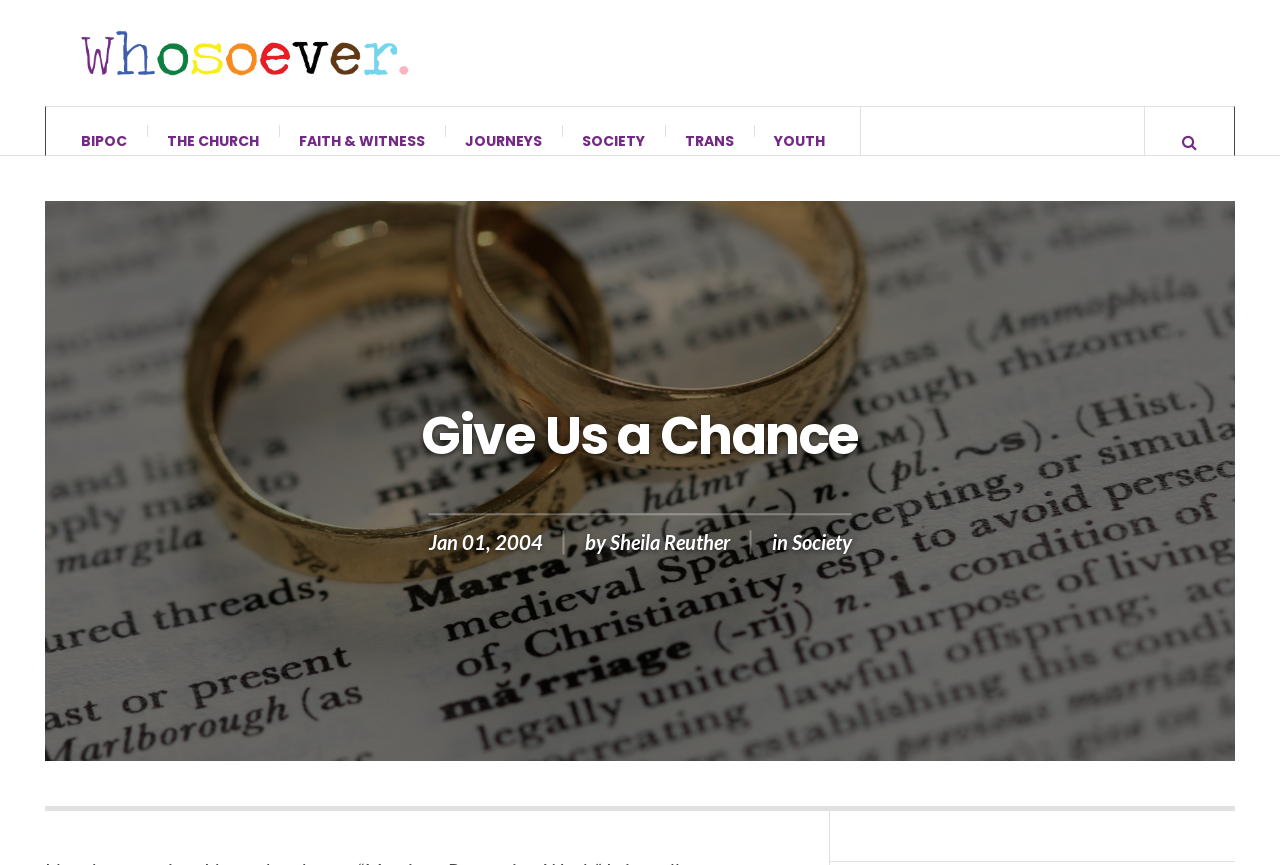Locate the bounding box coordinates of the element that should be clicked to fulfill the instruction: "read about LGBTQ+ Christians".

[0.332, 0.051, 0.566, 0.071]